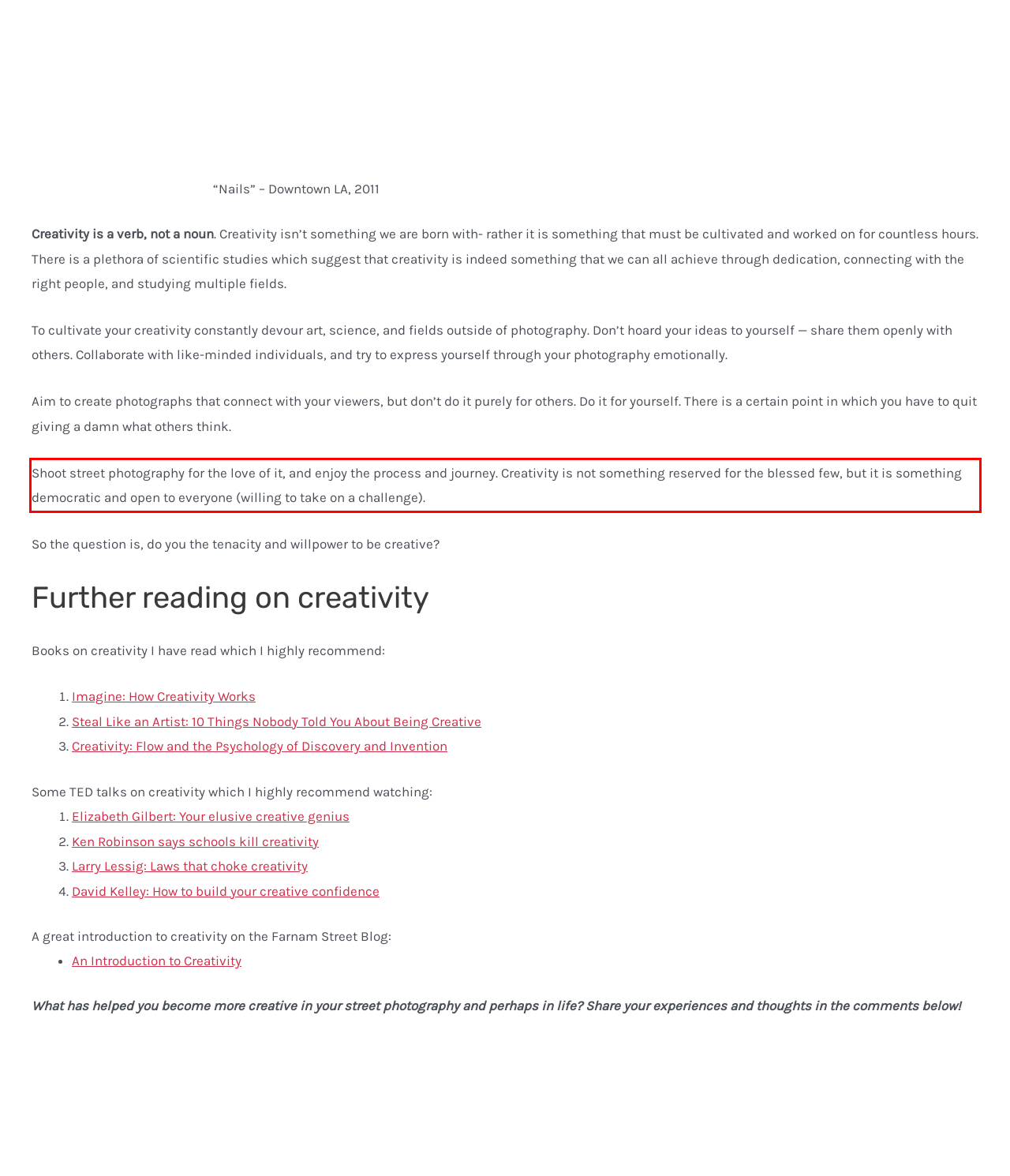Within the provided webpage screenshot, find the red rectangle bounding box and perform OCR to obtain the text content.

Shoot street photography for the love of it, and enjoy the process and journey. Creativity is not something reserved for the blessed few, but it is something democratic and open to everyone (willing to take on a challenge).